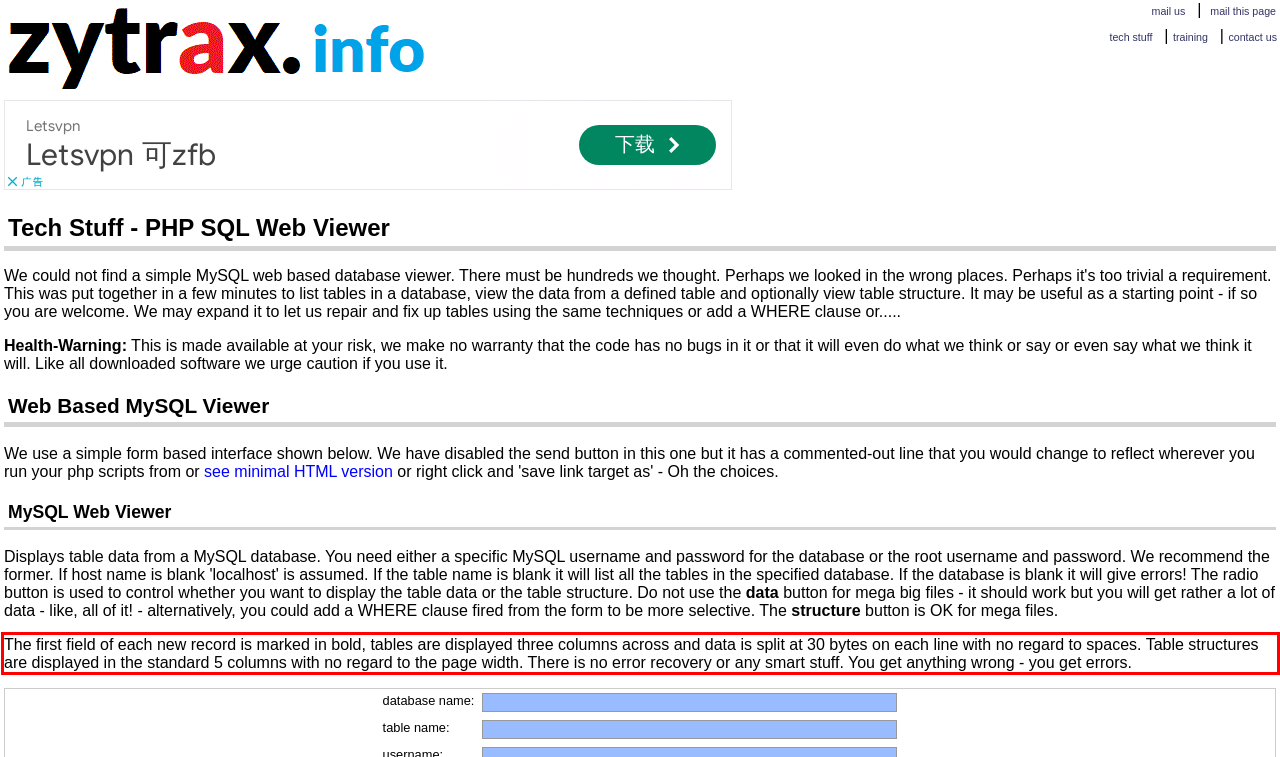Using the provided webpage screenshot, identify and read the text within the red rectangle bounding box.

The first field of each new record is marked in bold, tables are displayed three columns across and data is split at 30 bytes on each line with no regard to spaces. Table structures are displayed in the standard 5 columns with no regard to the page width. There is no error recovery or any smart stuff. You get anything wrong - you get errors.